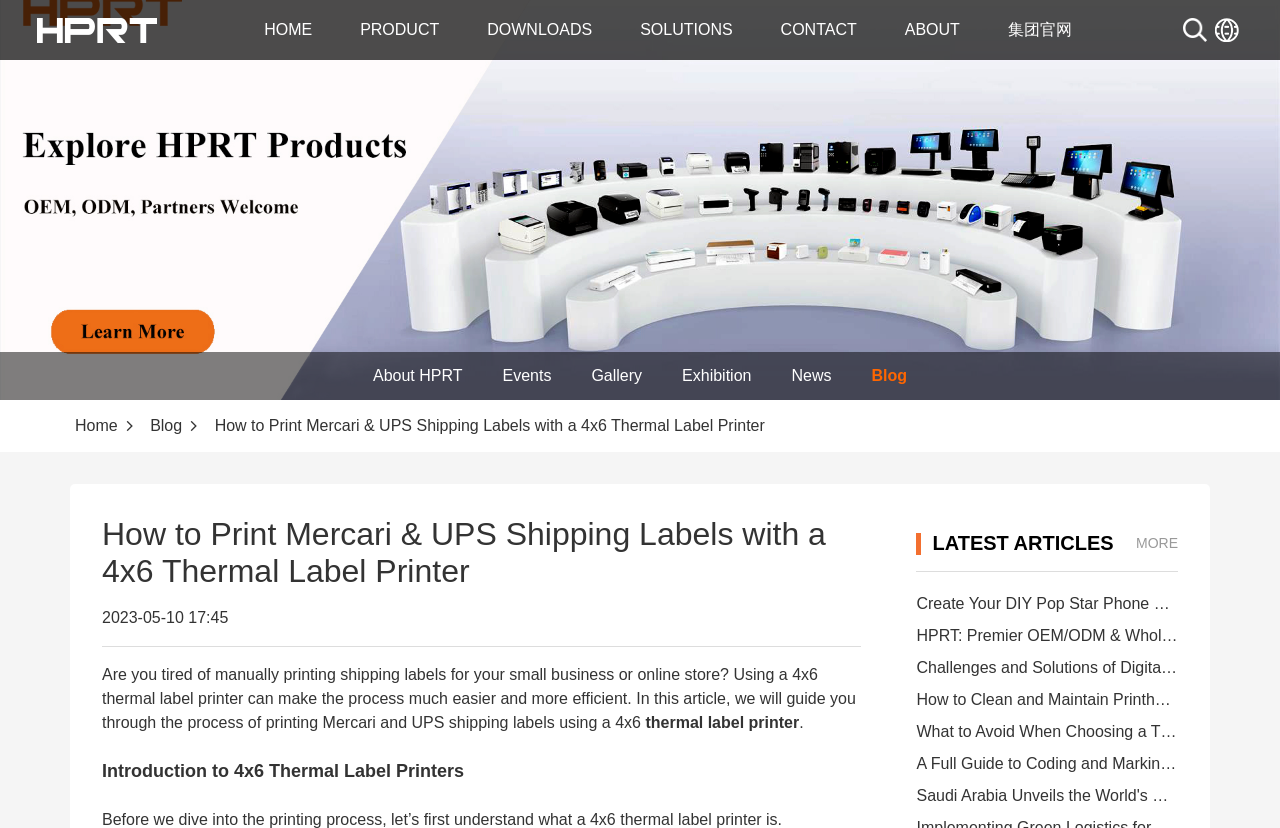Could you find the bounding box coordinates of the clickable area to complete this instruction: "View treatment options"?

None